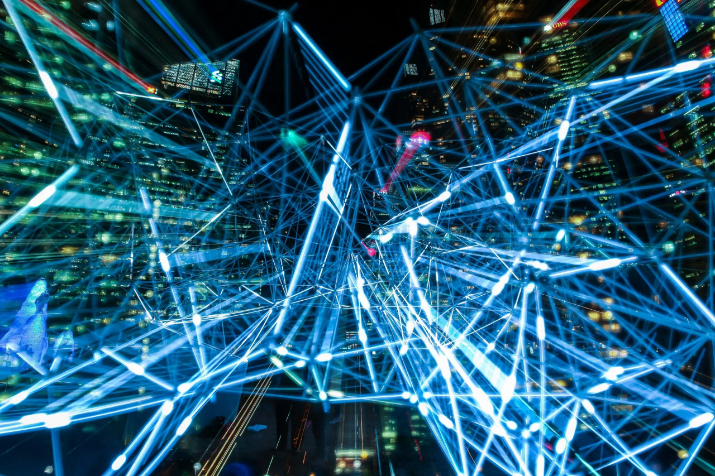Describe all the elements and aspects of the image comprehensively.

The image showcases an abstract visual representation of interconnected lines and nodes, embodying the themes of technology and networking. The vibrant blue and white lines radiate outwards, creating a dynamic network that appears to stretch across a backdrop of illuminated skyscrapers and city lights at night. This striking illustration evokes the idea of data flow and communication in the tech industry, perfectly aligning with the focus on noteworthy tech conferences aimed at empowering women in entrepreneurship. The scene captures the essence of innovation, collaboration, and the boundless possibilities within the realm of technology.